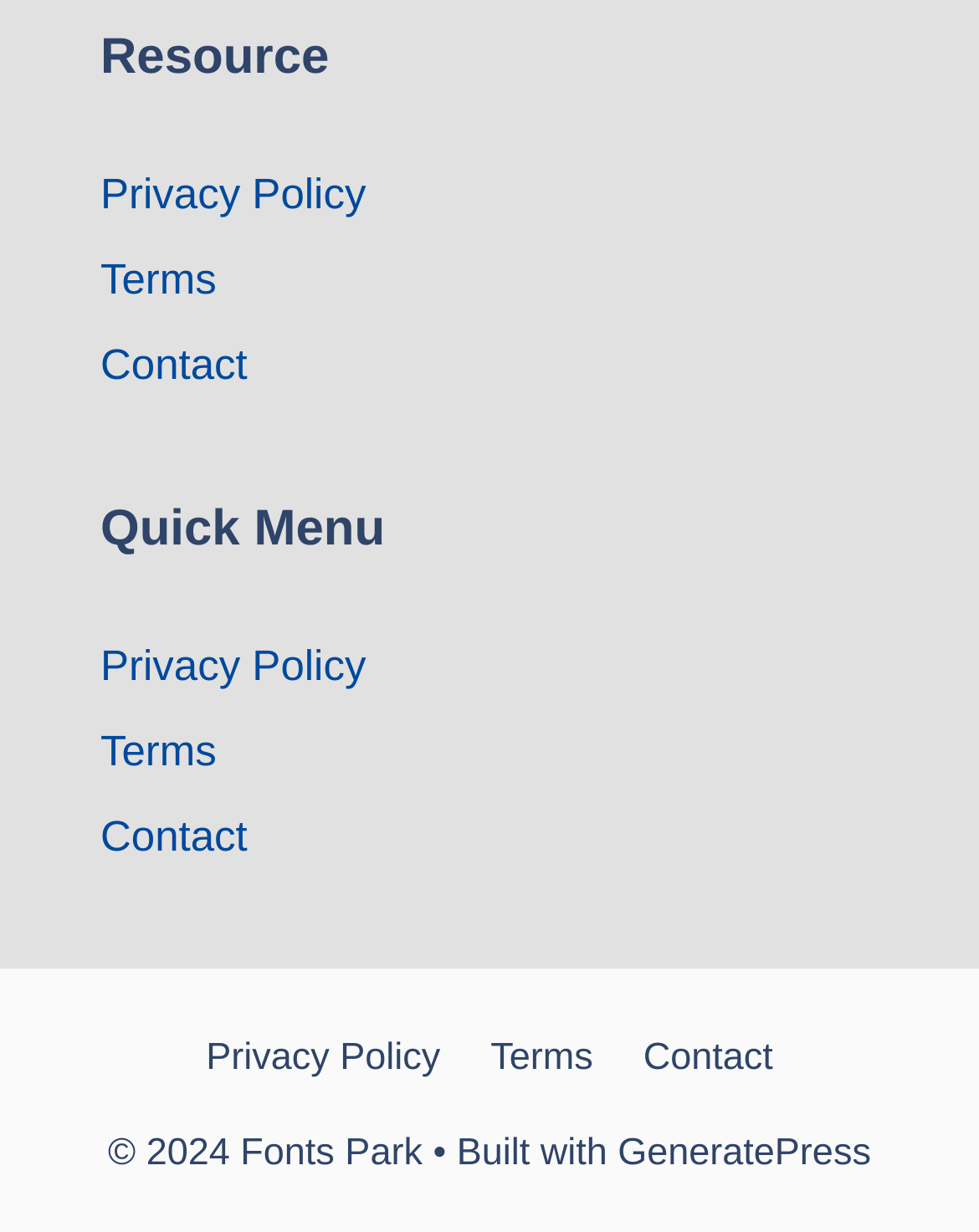Using the information in the image, give a detailed answer to the following question: What is the name of the theme used to build the website?

The answer can be found at the bottom of the webpage, where it says '• Built with GeneratePress'. This indicates that the website was built using the GeneratePress theme.